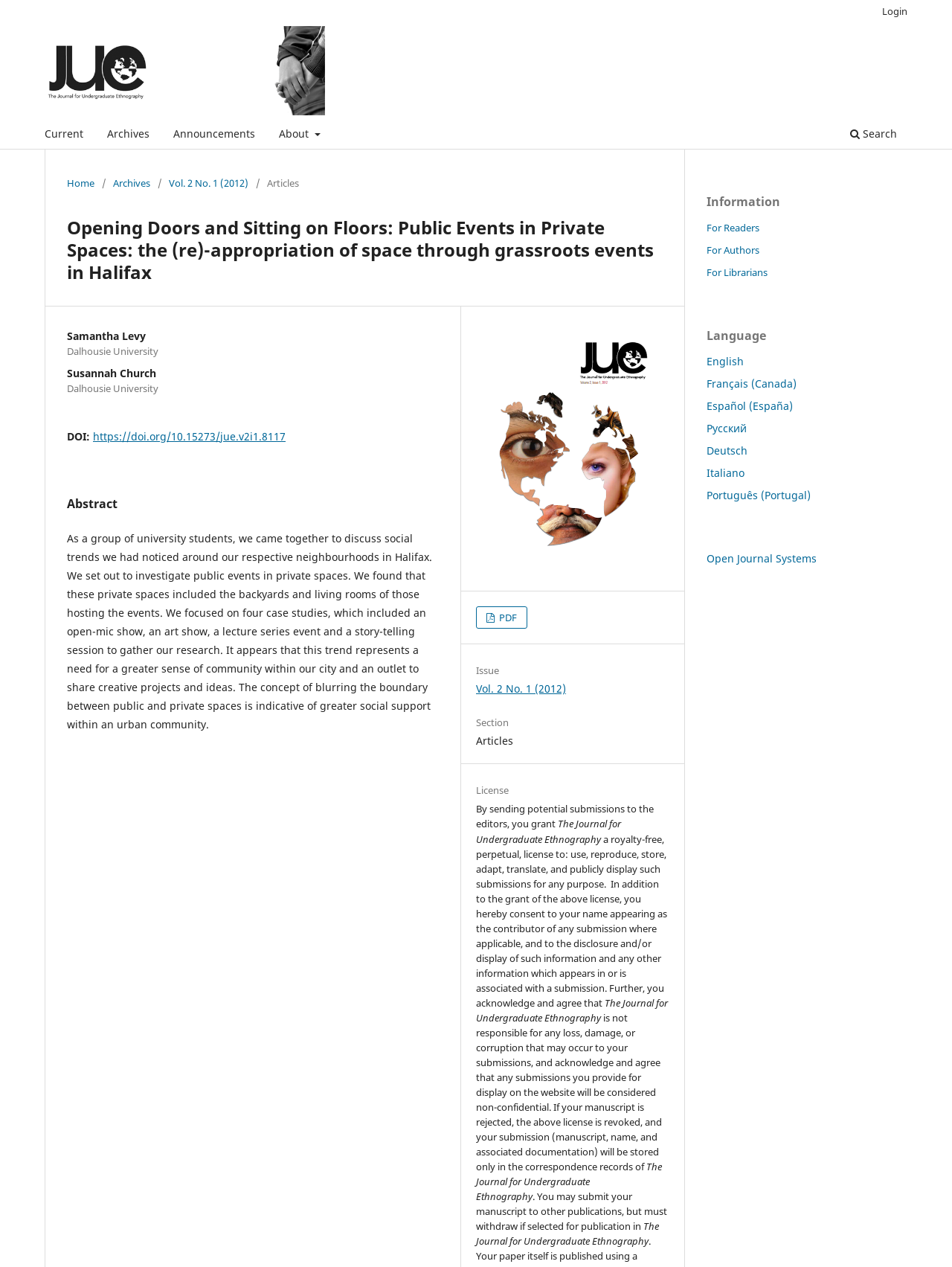Extract the text of the main heading from the webpage.

Opening Doors and Sitting on Floors: Public Events in Private Spaces: the (re)-appropriation of space through grassroots events in Halifax